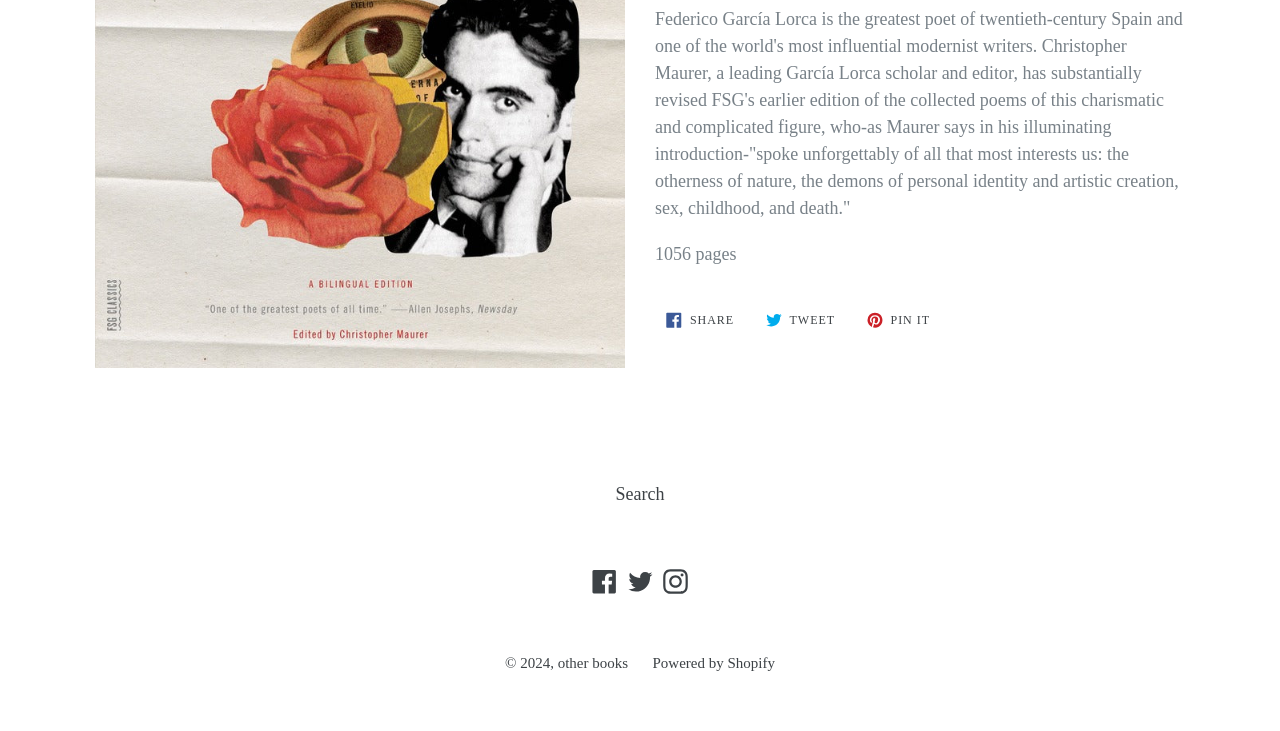Find the bounding box coordinates of the UI element according to this description: "Our Work".

None